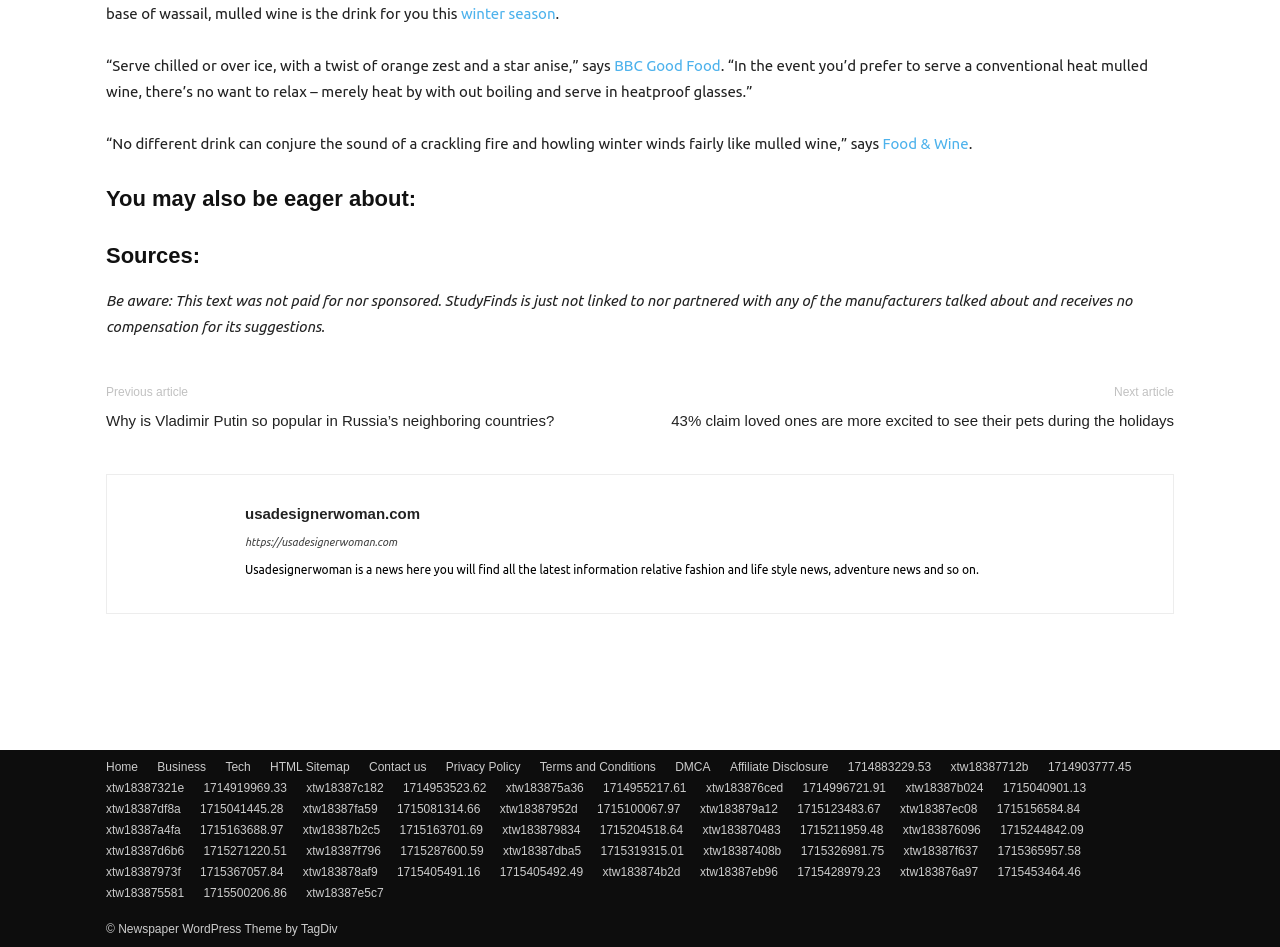Please determine the bounding box coordinates of the element to click in order to execute the following instruction: "Go to the previous article". The coordinates should be four float numbers between 0 and 1, specified as [left, top, right, bottom].

[0.083, 0.407, 0.147, 0.422]